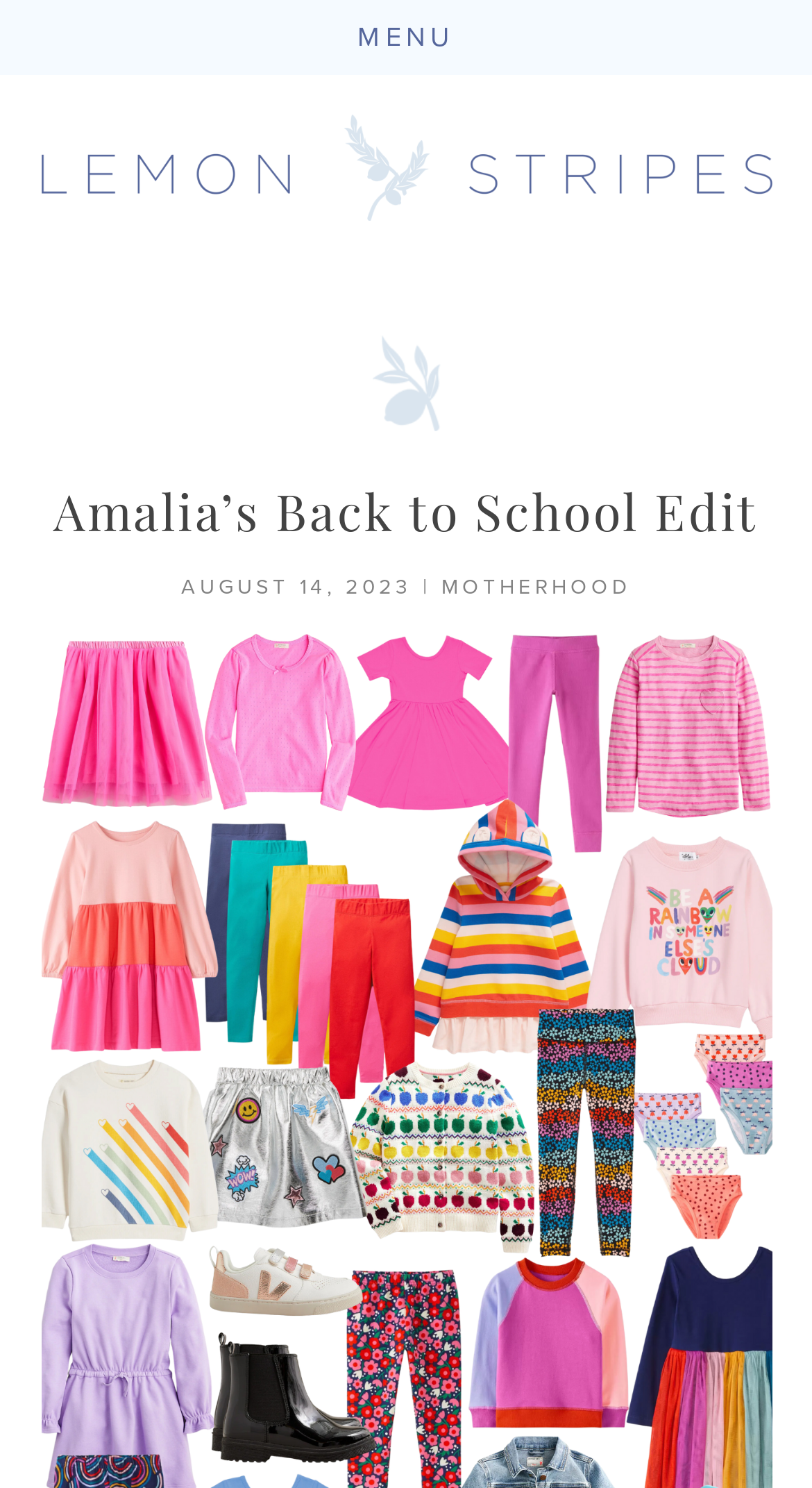What is the date of the article?
Answer with a single word or phrase, using the screenshot for reference.

AUGUST 14, 2023